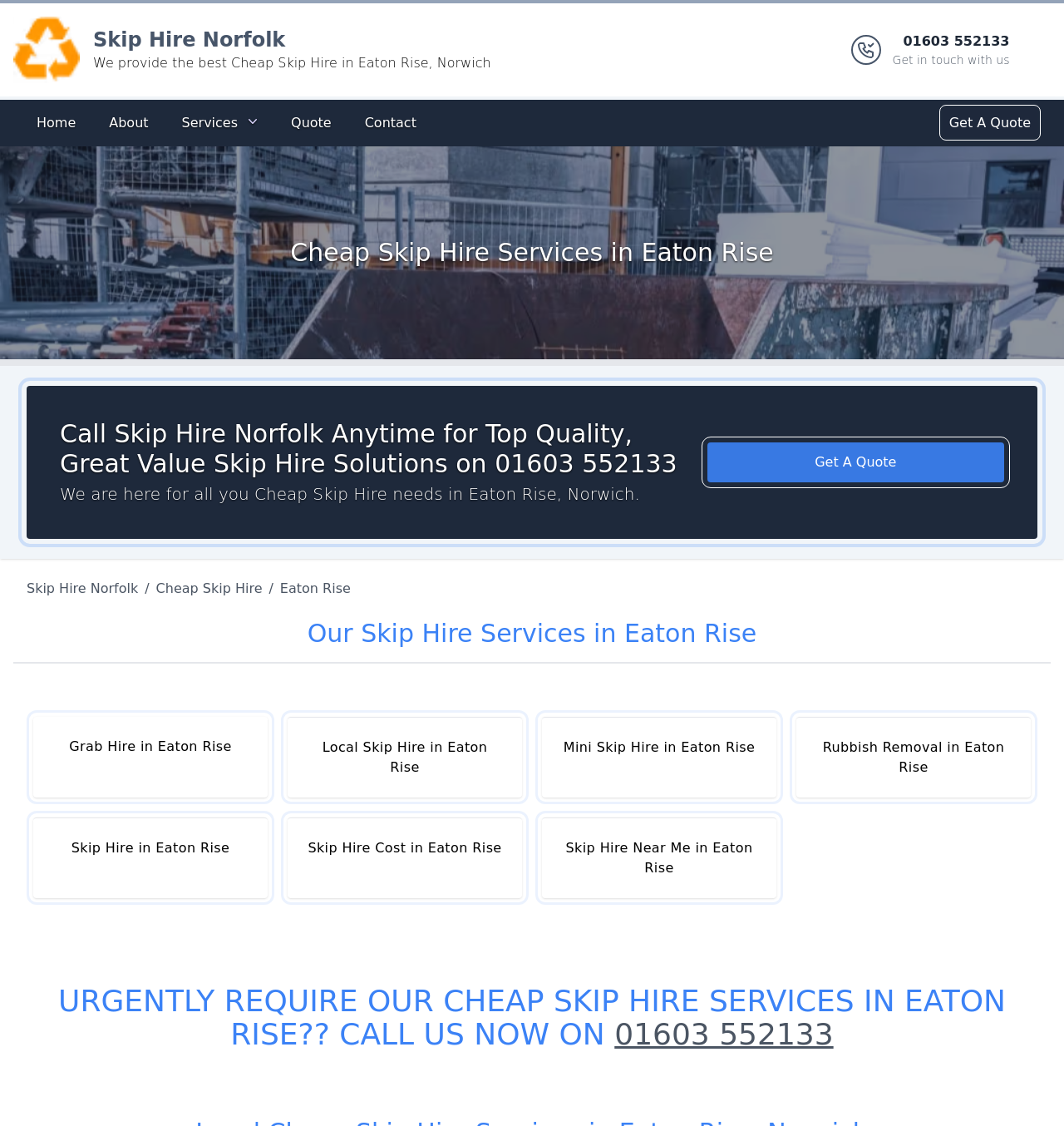Refer to the screenshot and give an in-depth answer to this question: What services does Skip Hire Norfolk provide in Eaton Rise?

The services provided by Skip Hire Norfolk in Eaton Rise can be found in the 'Our Skip Hire Services in Eaton Rise' section, which lists various services including Skip Hire, Grab Hire, Local Skip Hire, Mini Skip Hire, and Rubbish Removal.